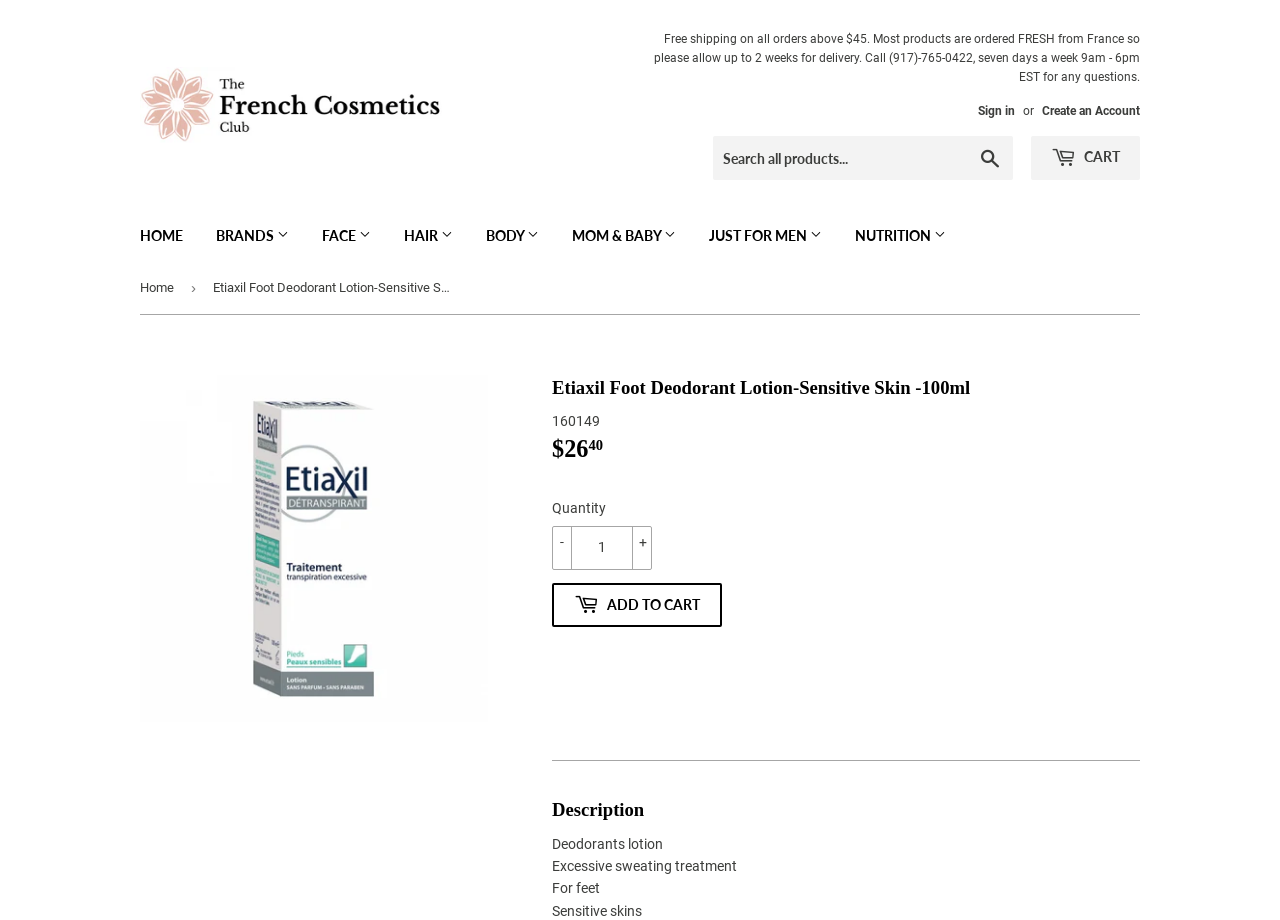Locate the bounding box coordinates of the element to click to perform the following action: 'Explore the 'Coaches Clinic' page'. The coordinates should be given as four float values between 0 and 1, in the form of [left, top, right, bottom].

None